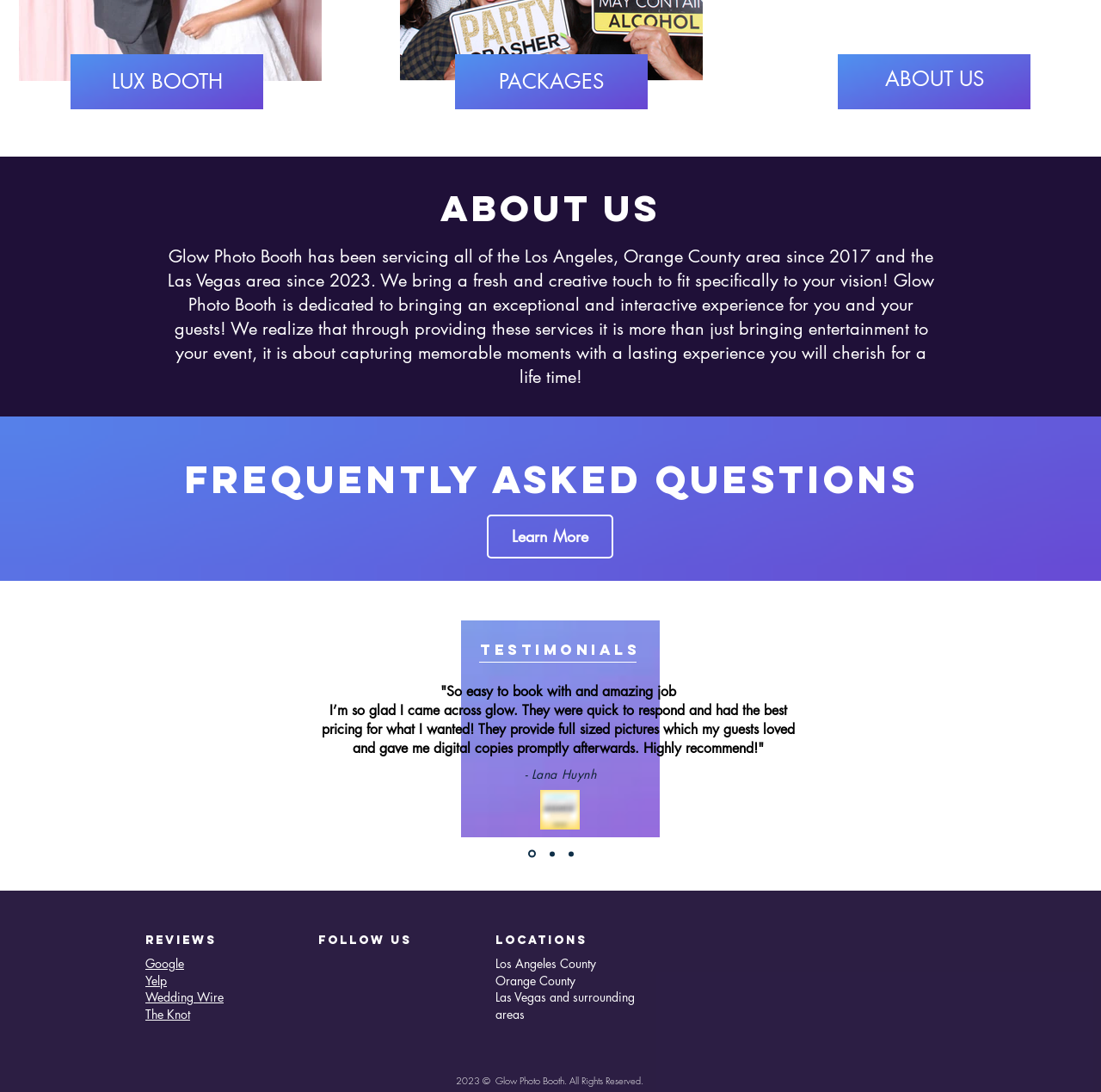Find the bounding box coordinates of the element to click in order to complete the given instruction: "Follow on social media."

[0.299, 0.875, 0.348, 0.897]